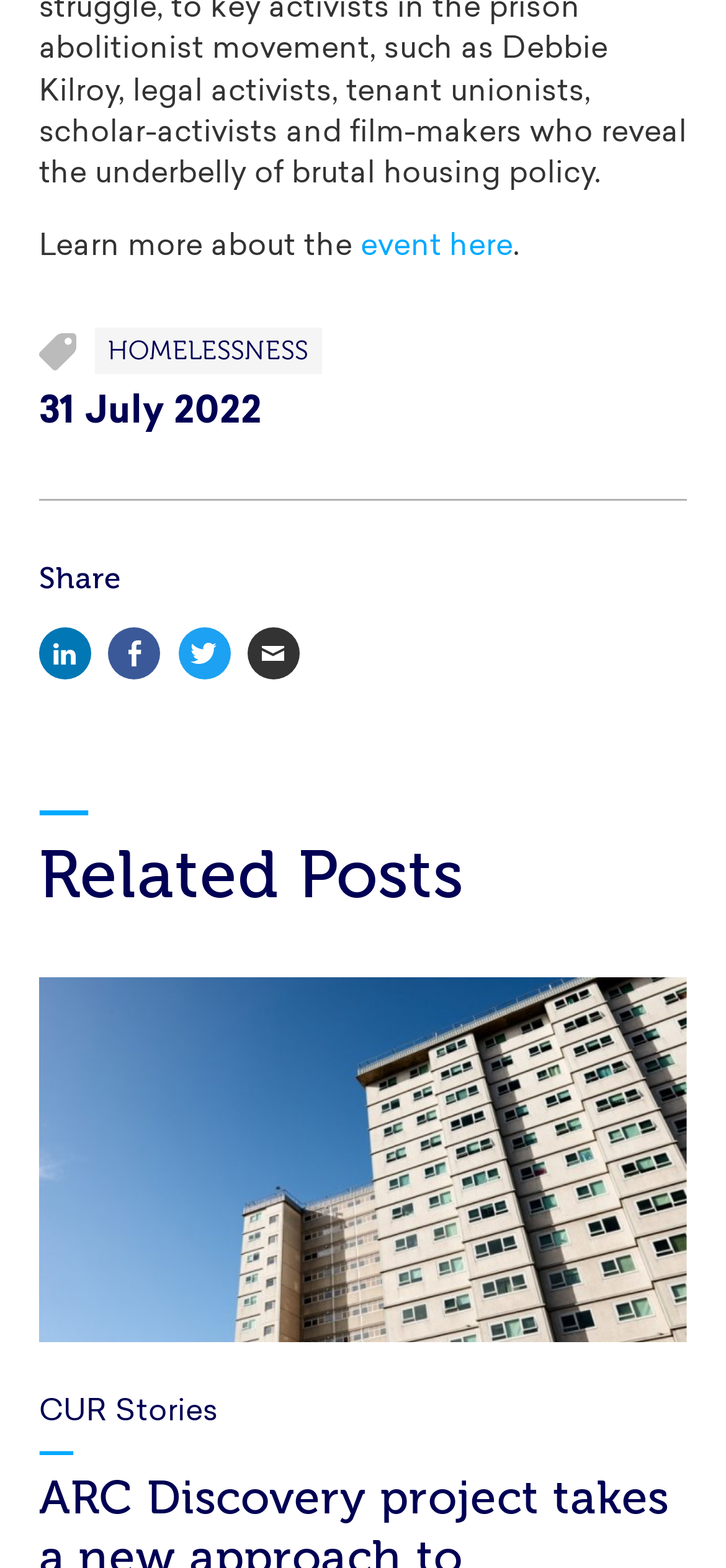Determine the bounding box coordinates for the UI element with the following description: "homelessness". The coordinates should be four float numbers between 0 and 1, represented as [left, top, right, bottom].

[0.13, 0.209, 0.443, 0.239]